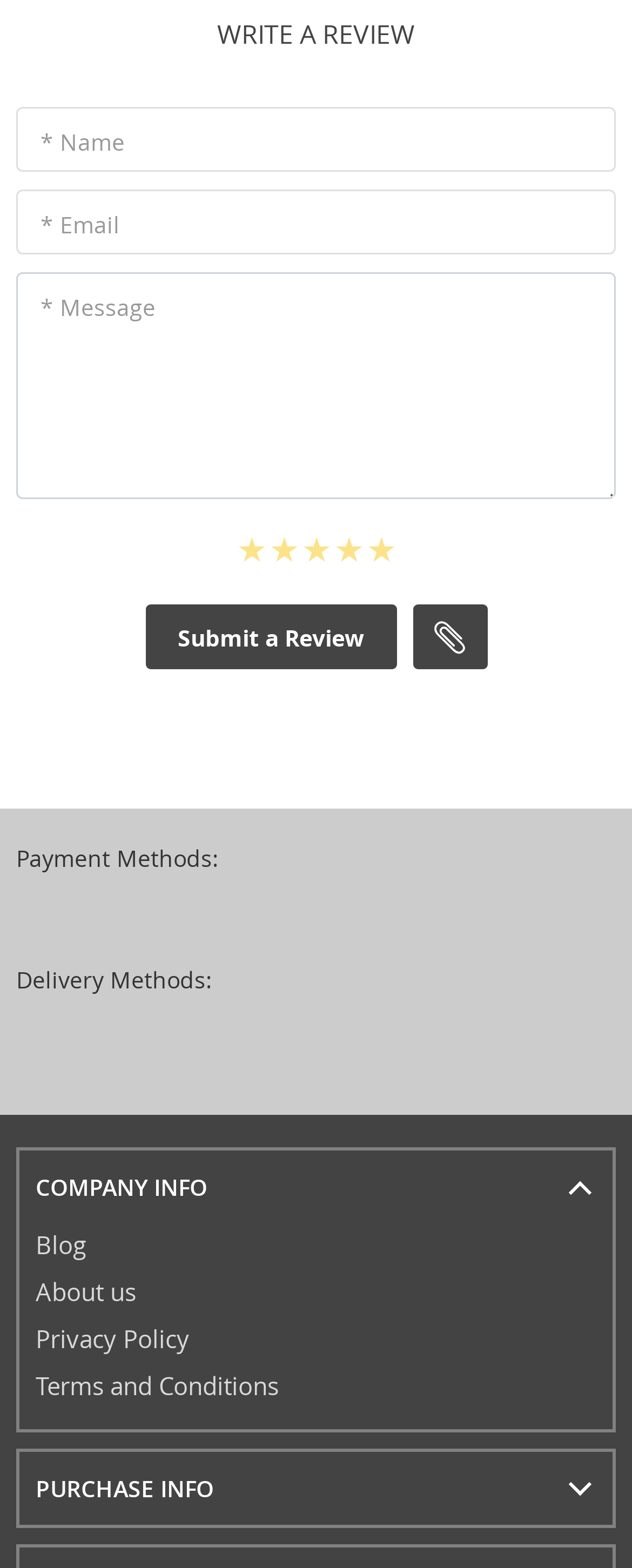Find the bounding box coordinates for the area that must be clicked to perform this action: "Visit the blog".

[0.056, 0.783, 0.136, 0.804]